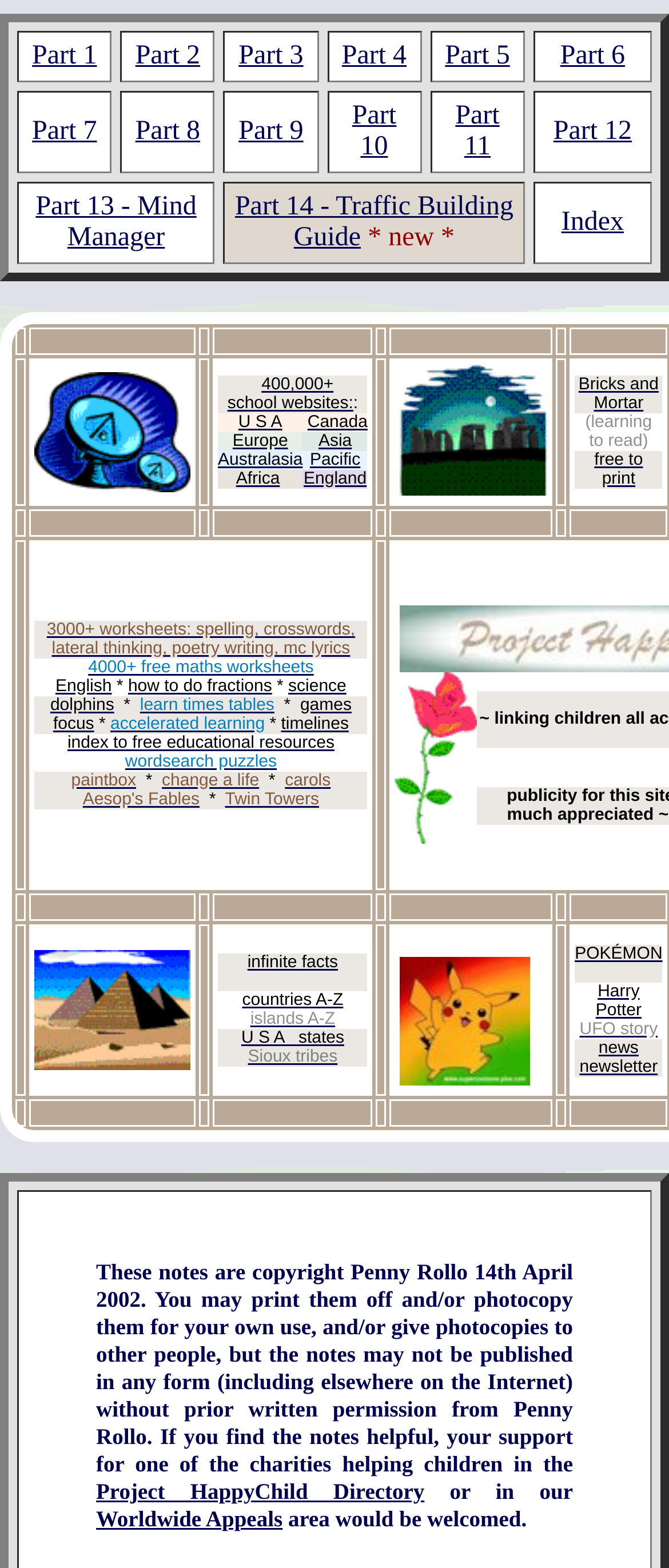What is the title of the link in the third row and second column?
Please respond to the question with a detailed and informative answer.

I looked at the third row of grid cells and found the link in the second column labeled as 'Part 14 - Traffic Building Guide'.